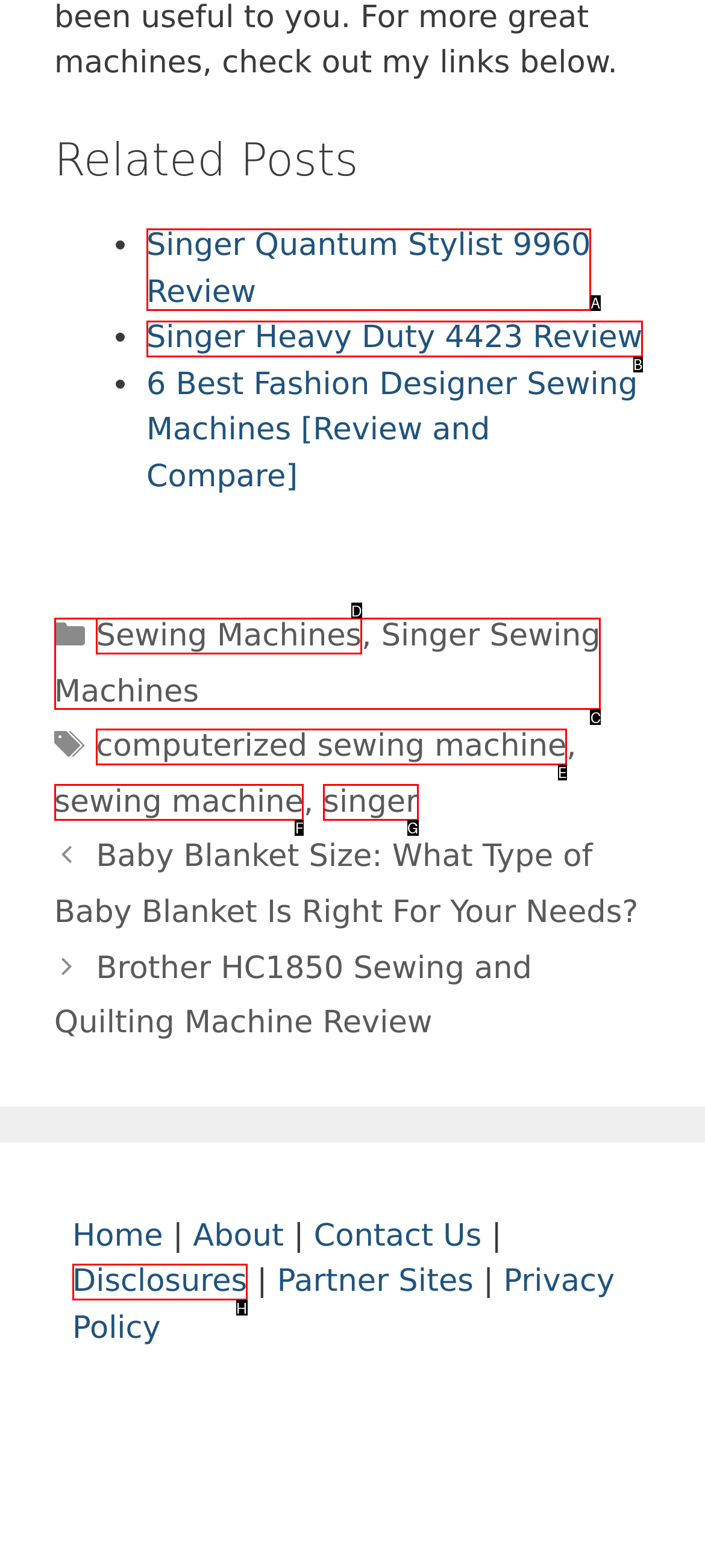Indicate the HTML element to be clicked to accomplish this task: read Singer Quantum Stylist 9960 Review Respond using the letter of the correct option.

A